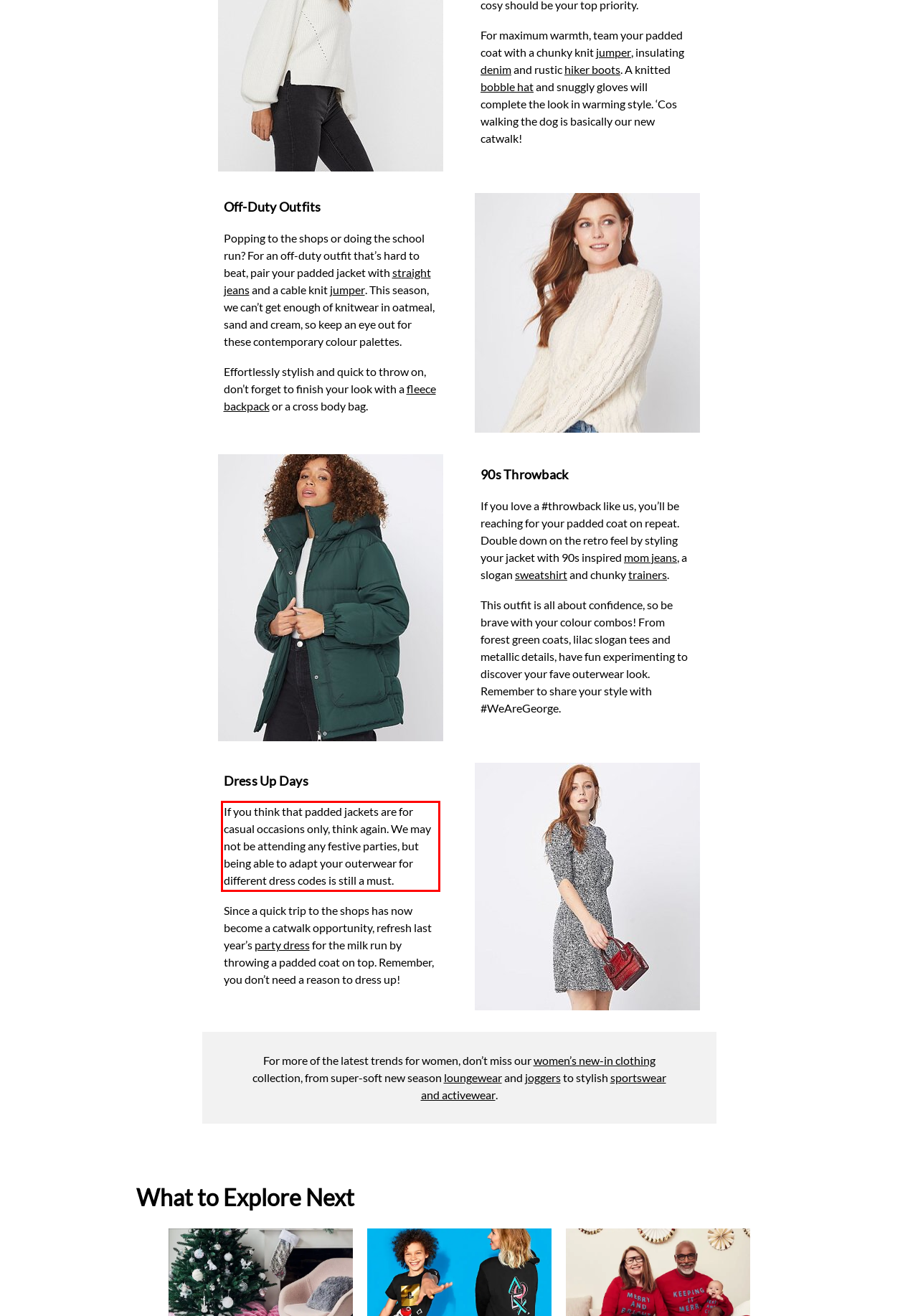Please recognize and transcribe the text located inside the red bounding box in the webpage image.

If you think that padded jackets are for casual occasions only, think again. We may not be attending any festive parties, but being able to adapt your outerwear for different dress codes is still a must.